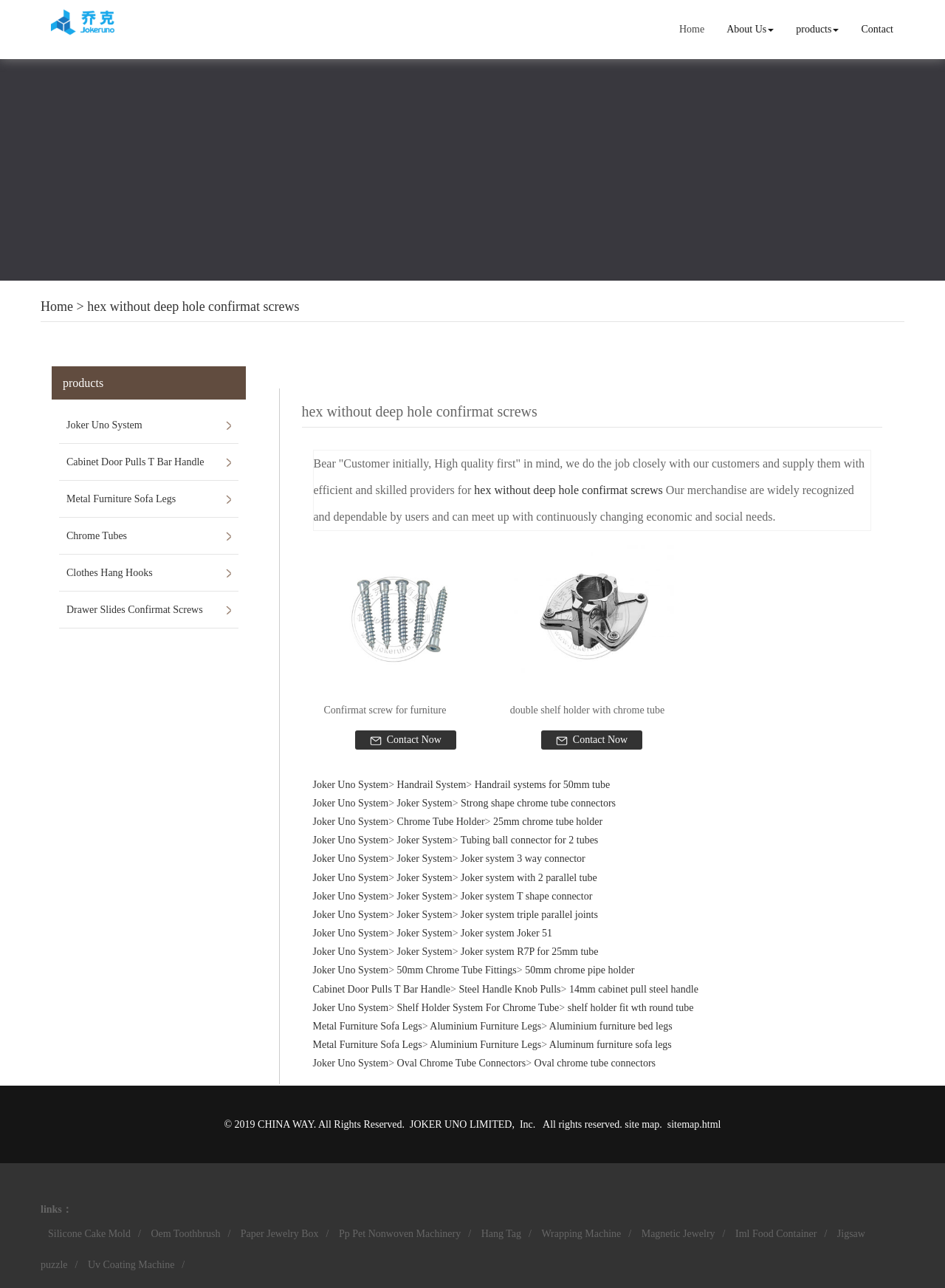Identify the bounding box coordinates for the region to click in order to carry out this instruction: "Explore Confirmat screw for furniture". Provide the coordinates using four float numbers between 0 and 1, formatted as [left, top, right, bottom].

[0.343, 0.412, 0.516, 0.544]